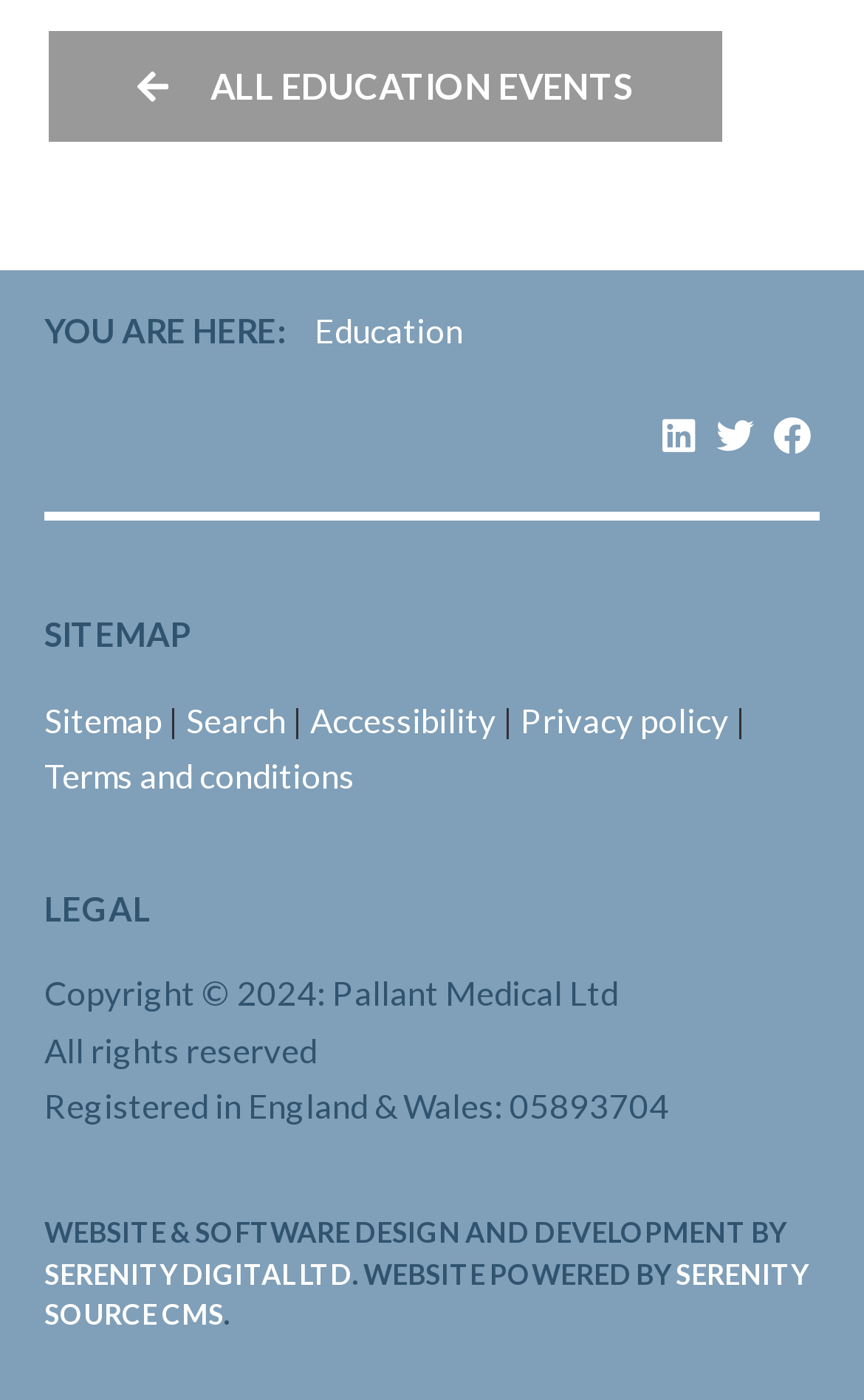What is the current page location?
Based on the image, provide your answer in one word or phrase.

Education